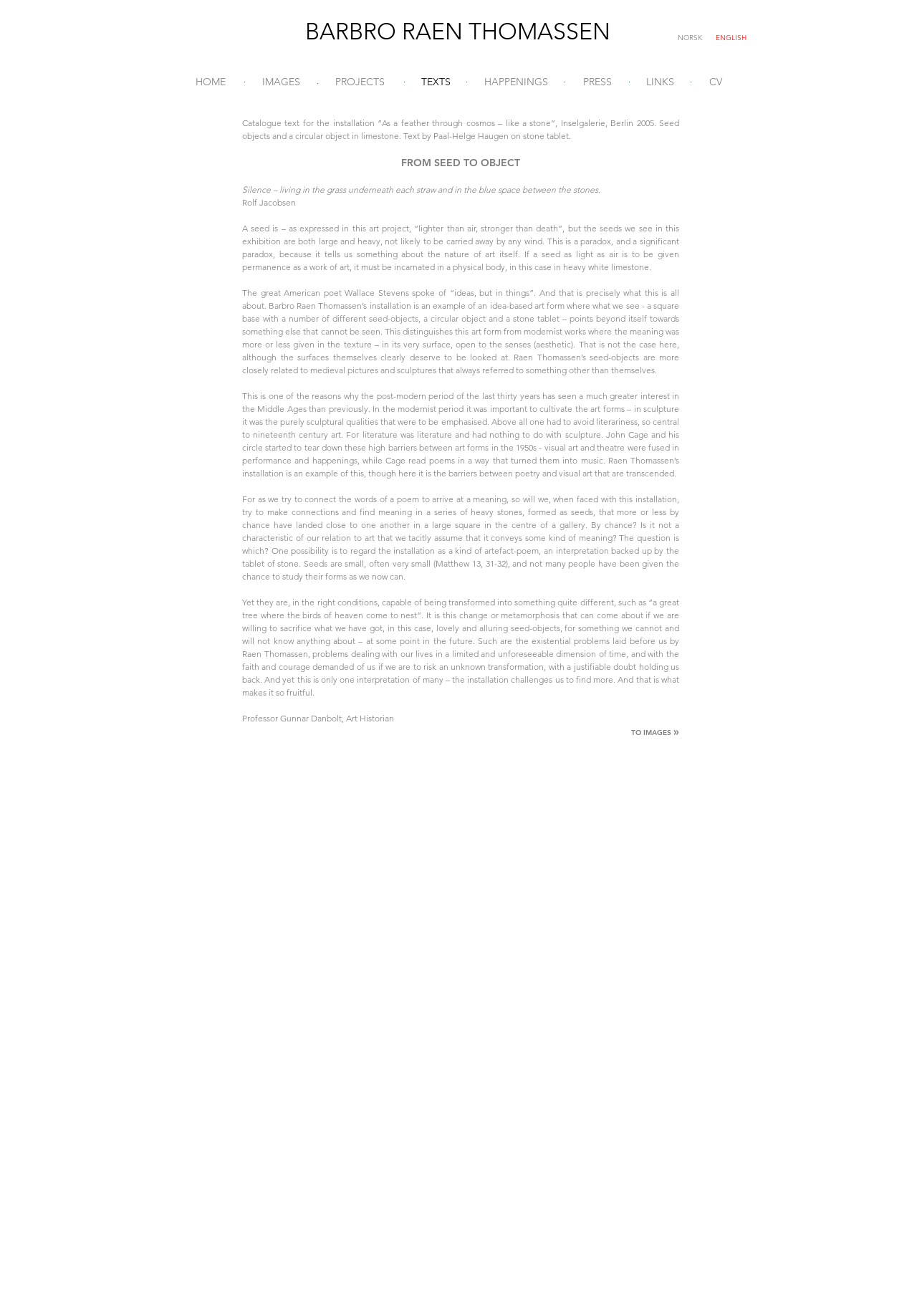Specify the bounding box coordinates for the region that must be clicked to perform the given instruction: "View the catalogue text for the installation".

[0.264, 0.089, 0.741, 0.107]